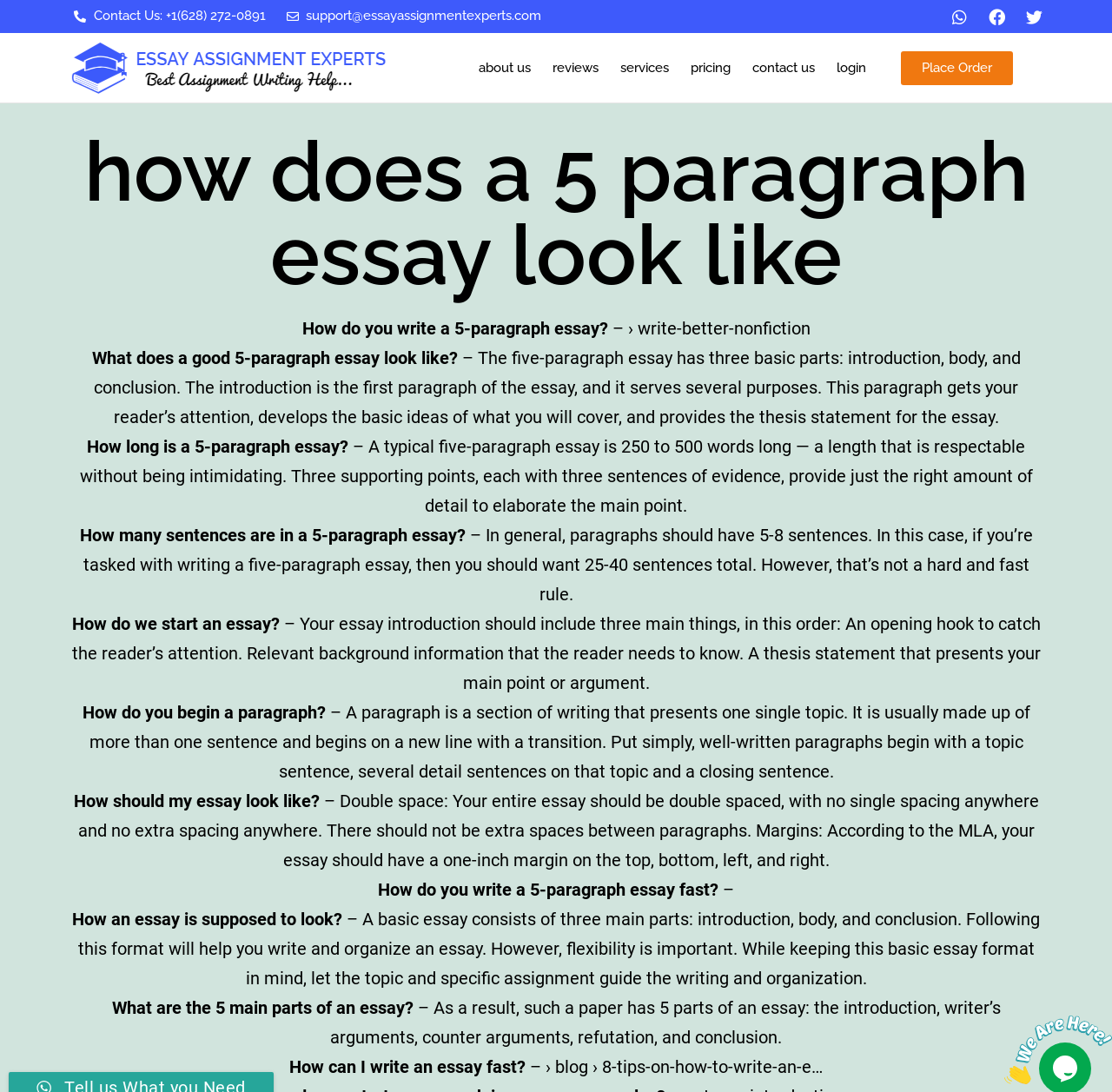How many paragraphs are in a typical 5-paragraph essay?
Please ensure your answer is as detailed and informative as possible.

The webpage explains the structure of a 5-paragraph essay, which consists of an introduction, three body paragraphs, and a conclusion, making a total of 5 paragraphs.